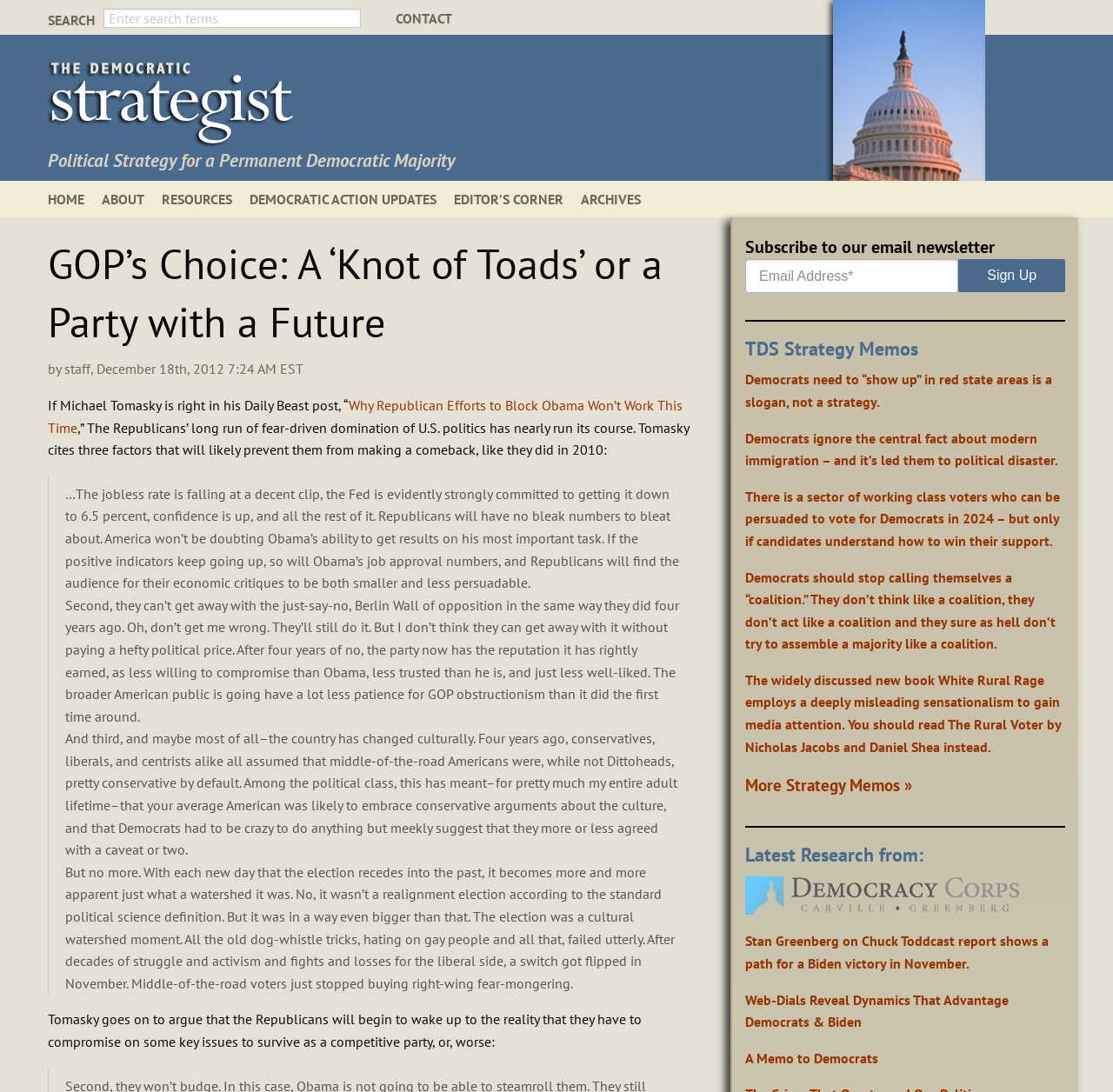Generate a detailed explanation of the webpage's features and information.

The webpage is a blog or news article from "The Democratic Strategist" with a focus on political strategy and analysis. At the top of the page, there is a search bar and a navigation menu with links to "CONTACT", "HOME", "ABOUT", "RESOURCES", "DEMOCRATIC ACTION UPDATES", "EDITOR'S CORNER", and "ARCHIVES". 

Below the navigation menu, there is a heading that reads "GOP's Choice: A 'Knot of Toads' or a Party with a Future" followed by a brief introduction and a blockquote with three paragraphs of text. The article discusses the Republican party's future and their need to compromise on key issues to survive as a competitive party.

To the right of the article, there is a sidebar with several sections. The first section is a heading that reads "Subscribe to our email newsletter" with a textbox to enter an email address and a "Sign Up" button. Below this, there is a section with a heading that reads "TDS Strategy Memos" with several links to strategy memos on various topics, including Democrats' need to "show up" in red state areas and the importance of understanding working-class voters. 

Further down the sidebar, there is a section with a heading that reads "Latest Research from:" with an image of "Democracy Corps" and several links to research articles, including one on a path for a Biden victory in November and another on web-dials revealing dynamics that advantage Democrats and Biden.